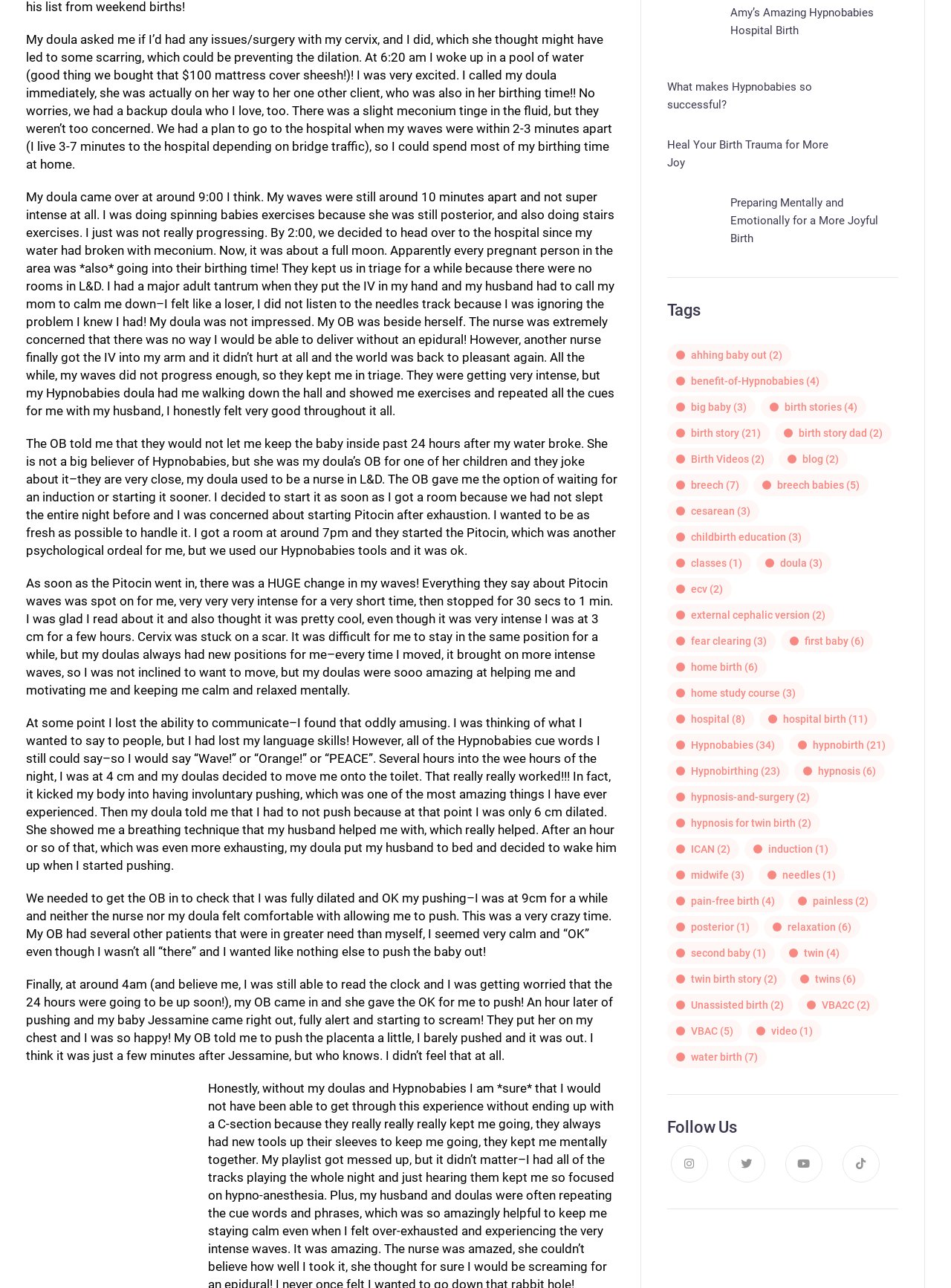Use the details in the image to answer the question thoroughly: 
What is the story about?

The webpage is about a personal birth story, where the author shares their experience of giving birth to their baby, including the challenges they faced and how they overcame them with the help of their doula and Hypnobabies techniques.